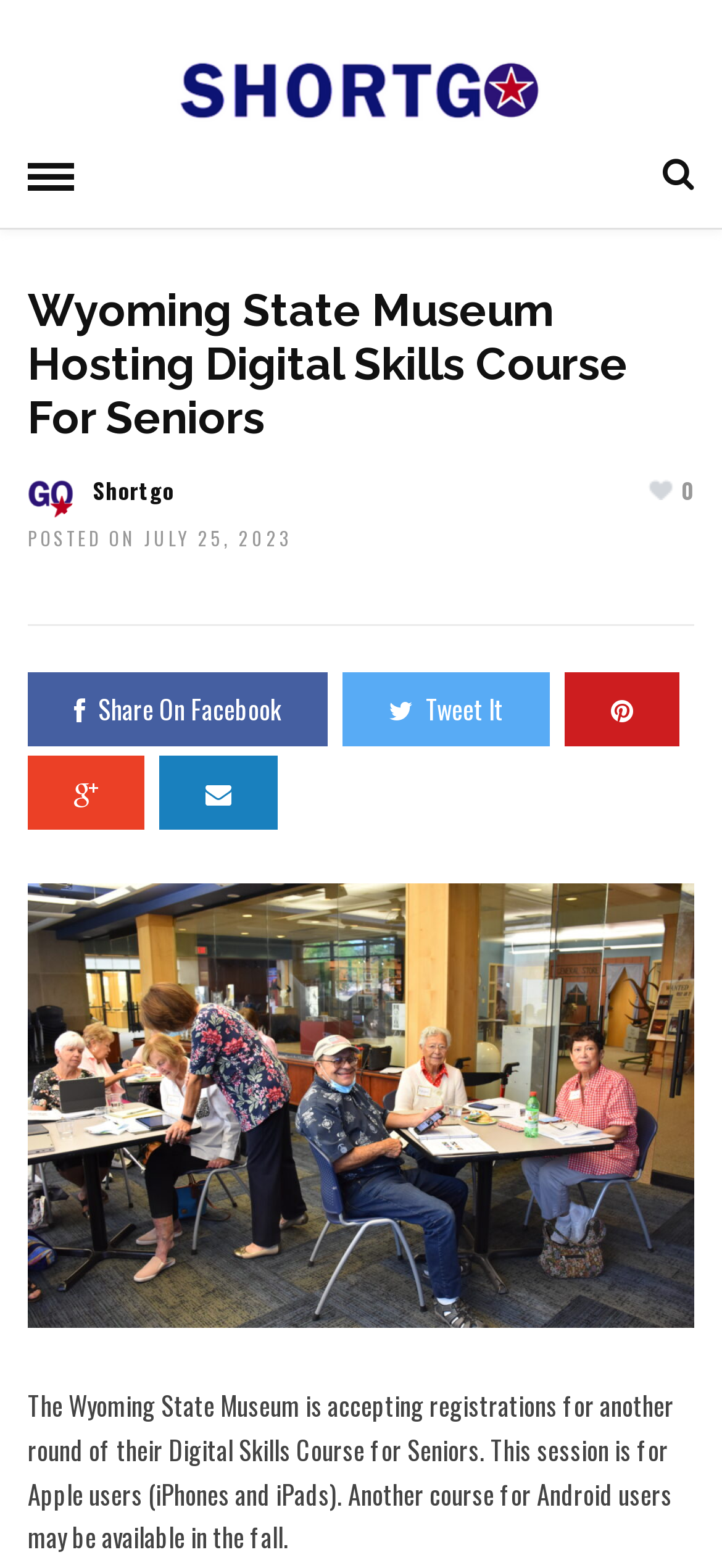Determine the bounding box coordinates of the clickable area required to perform the following instruction: "Share on Twitter". The coordinates should be represented as four float numbers between 0 and 1: [left, top, right, bottom].

[0.474, 0.429, 0.762, 0.476]